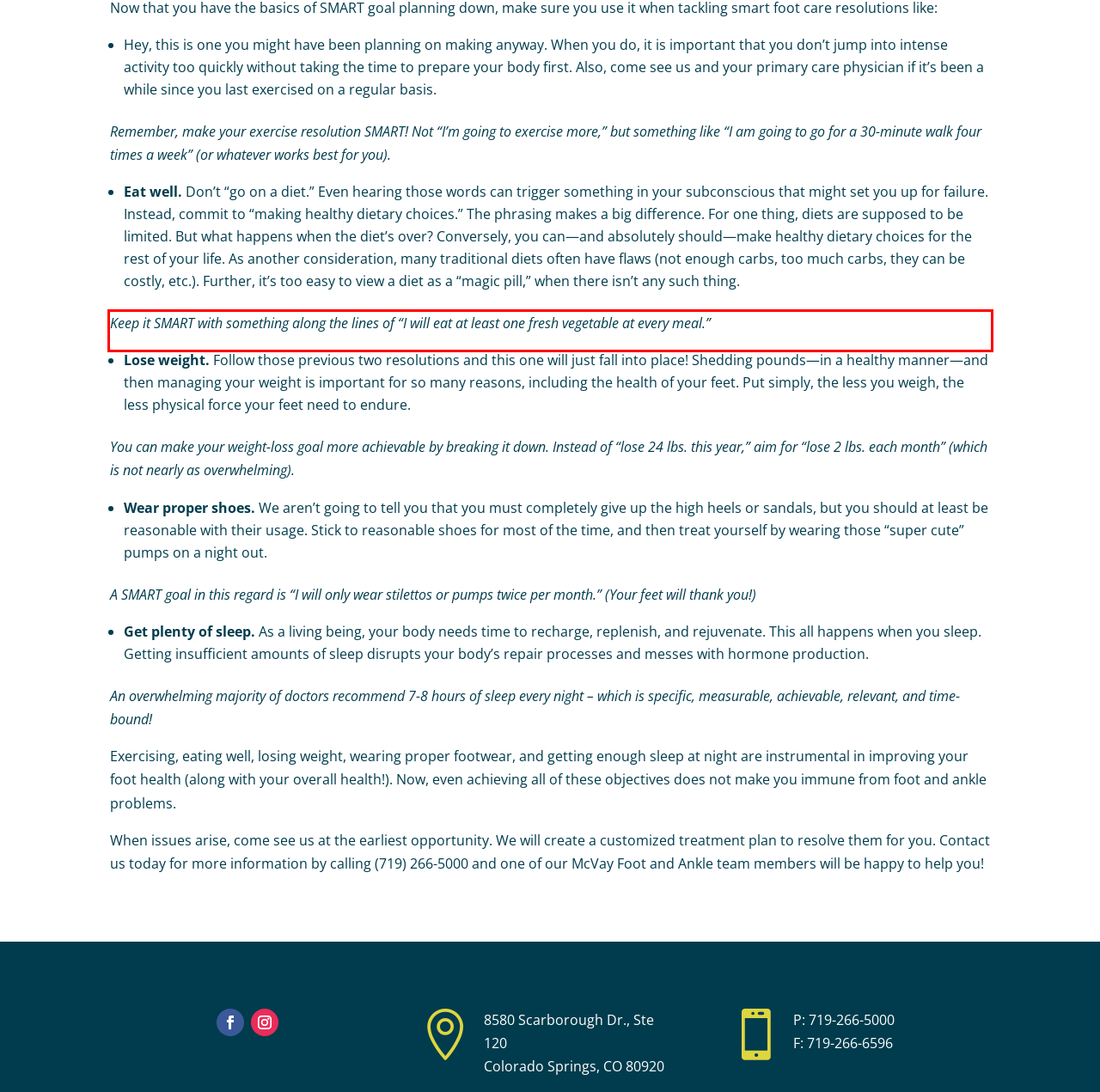Analyze the screenshot of the webpage that features a red bounding box and recognize the text content enclosed within this red bounding box.

Keep it SMART with something along the lines of “I will eat at least one fresh vegetable at every meal.”